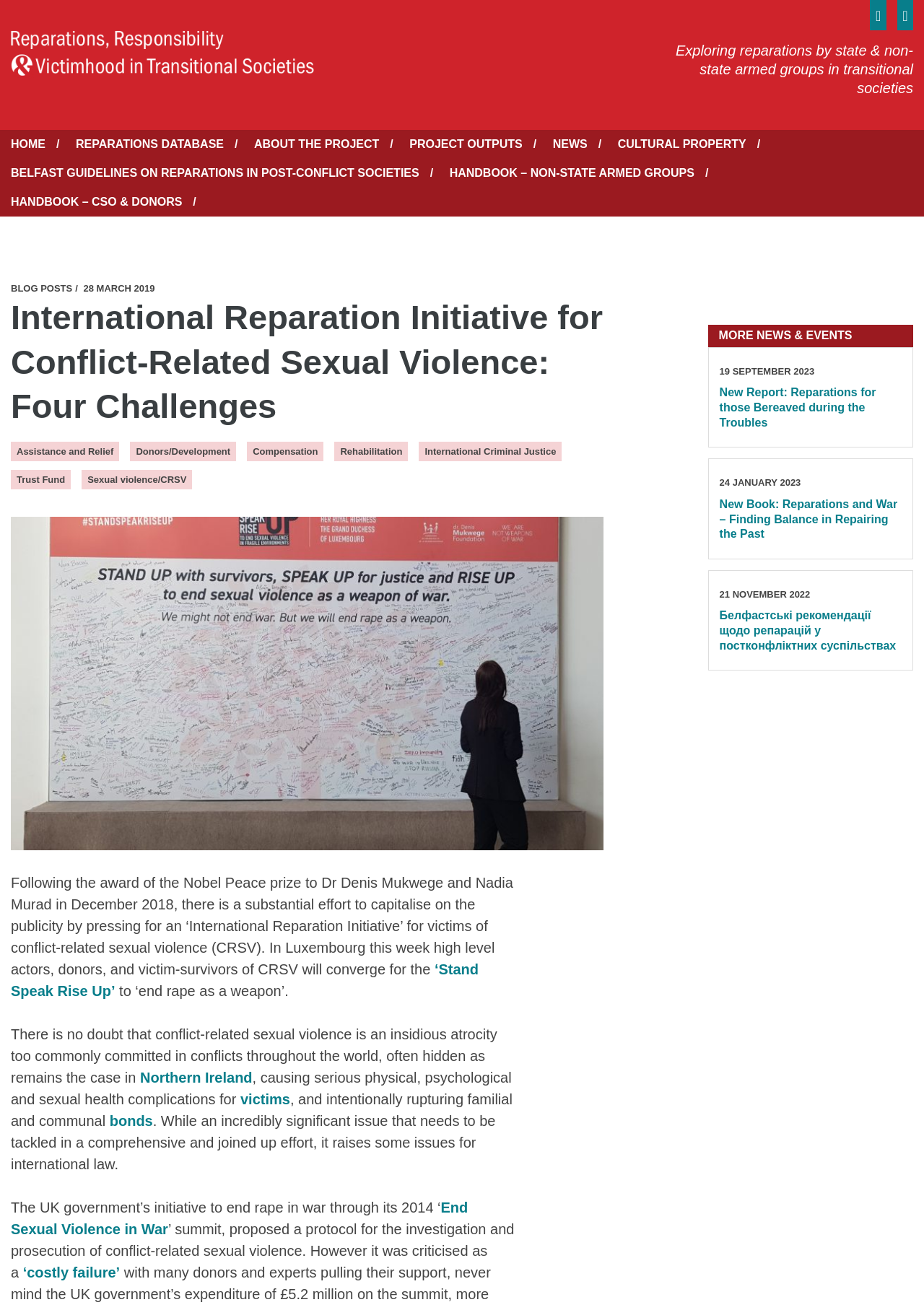What is the topic of the webpage?
Using the image, provide a concise answer in one word or a short phrase.

Reparations for conflict-related sexual violence